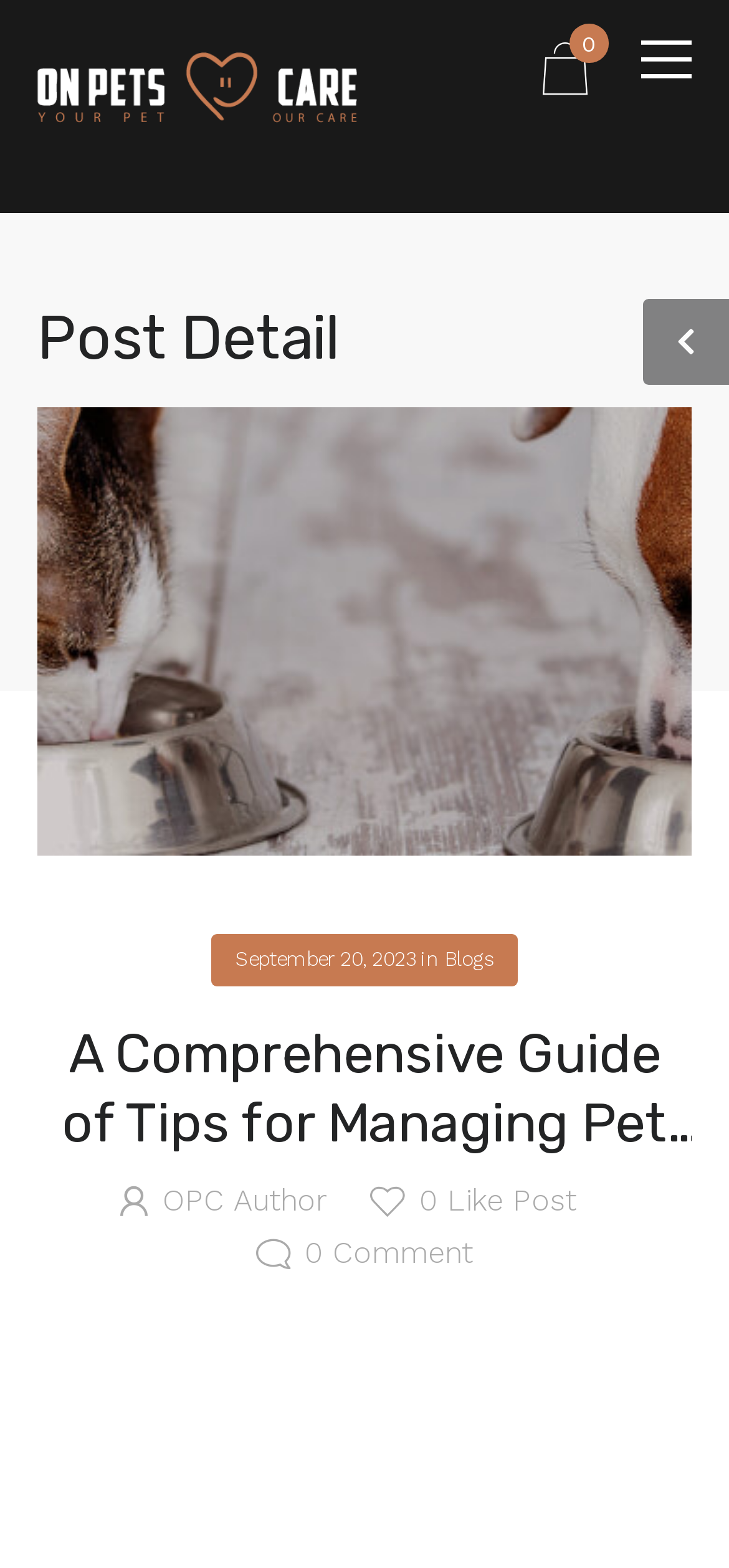What is the category of the blog post?
Please answer the question with as much detail as possible using the screenshot.

The category of the blog post can be found in the page header section, where it is written 'in' followed by the category 'Blogs'.